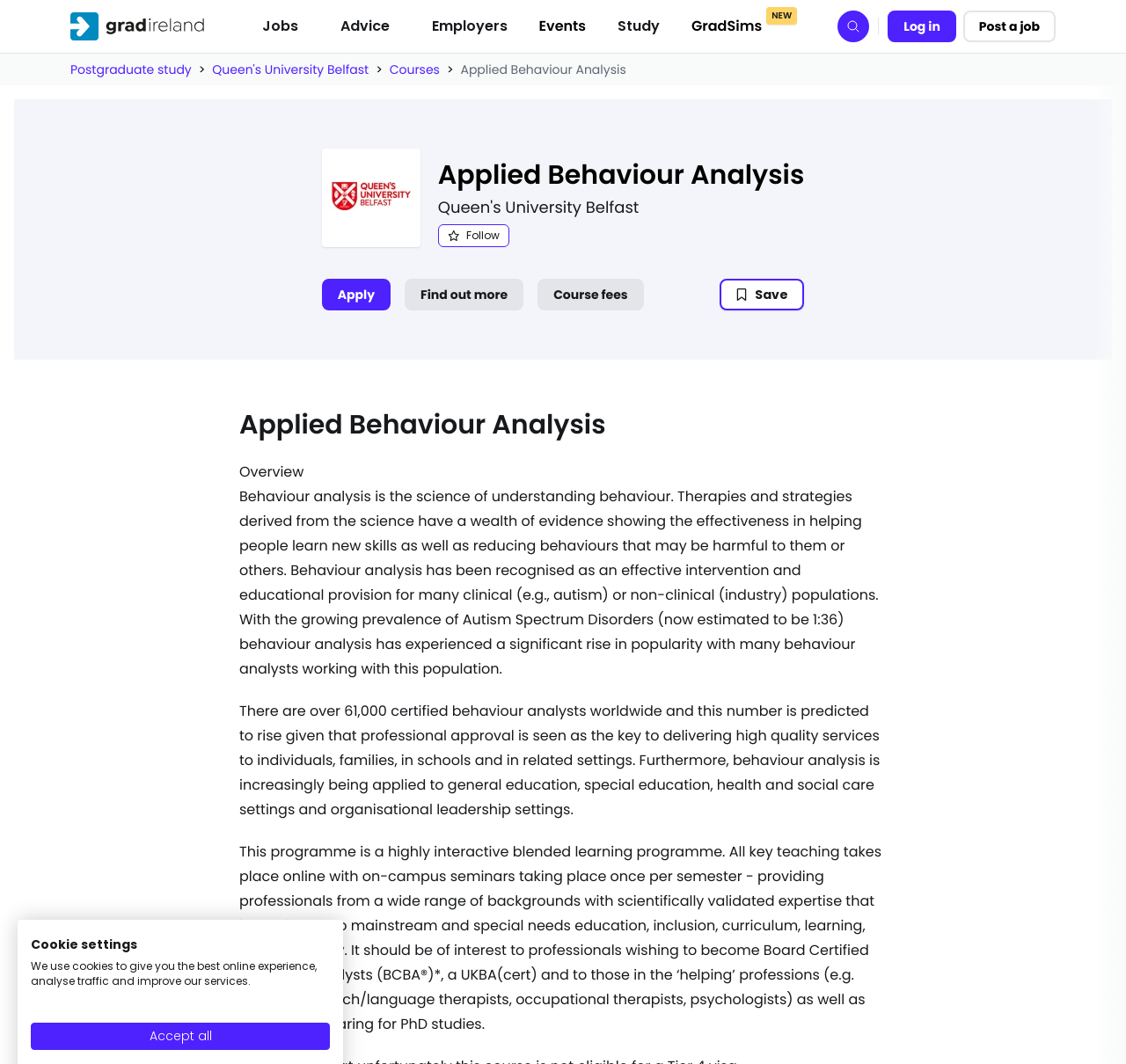Please identify the coordinates of the bounding box for the clickable region that will accomplish this instruction: "Click the 'Search' button".

[0.744, 0.01, 0.772, 0.04]